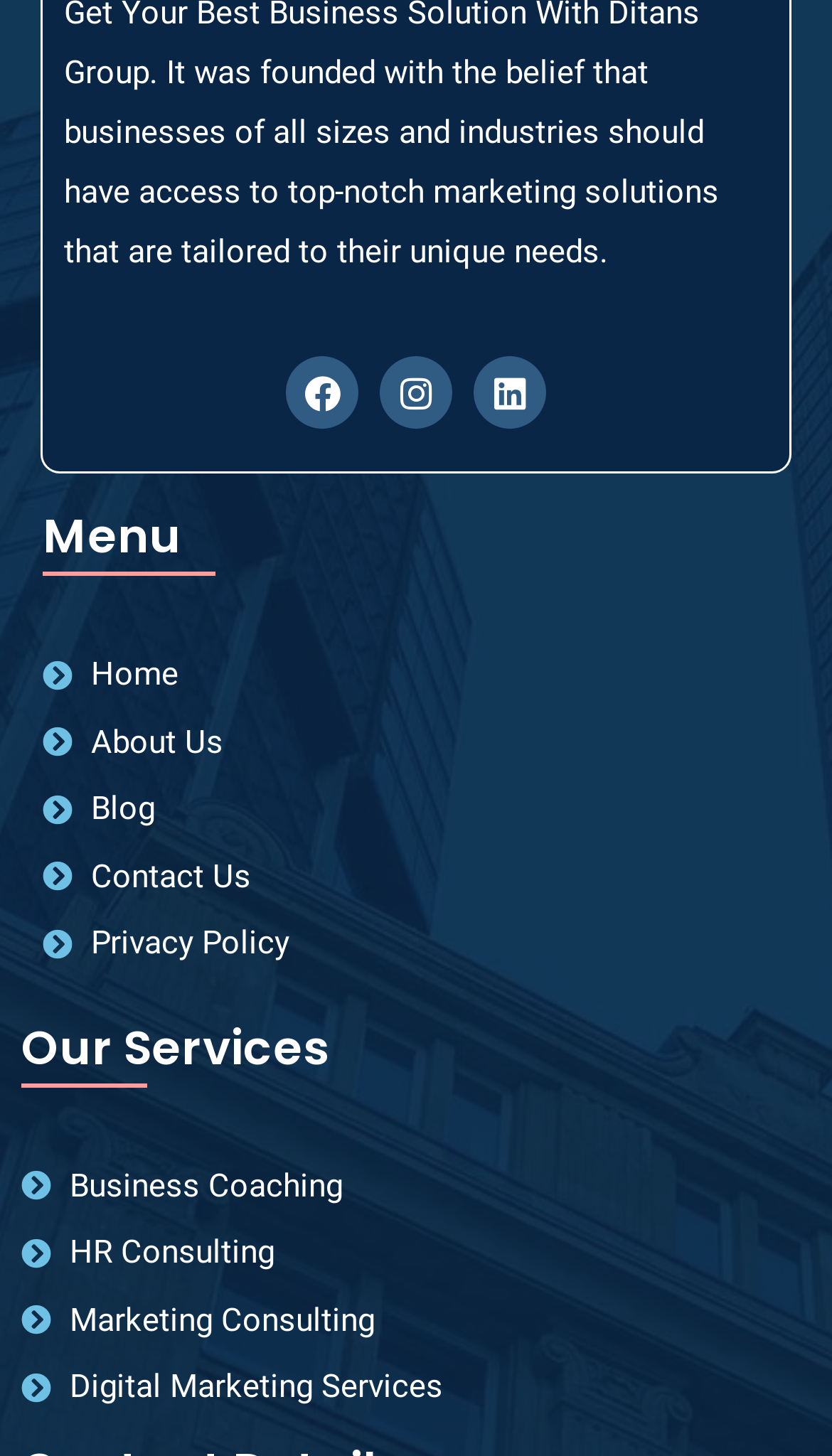Could you provide the bounding box coordinates for the portion of the screen to click to complete this instruction: "Learn about Business Coaching"?

[0.026, 0.798, 0.974, 0.831]